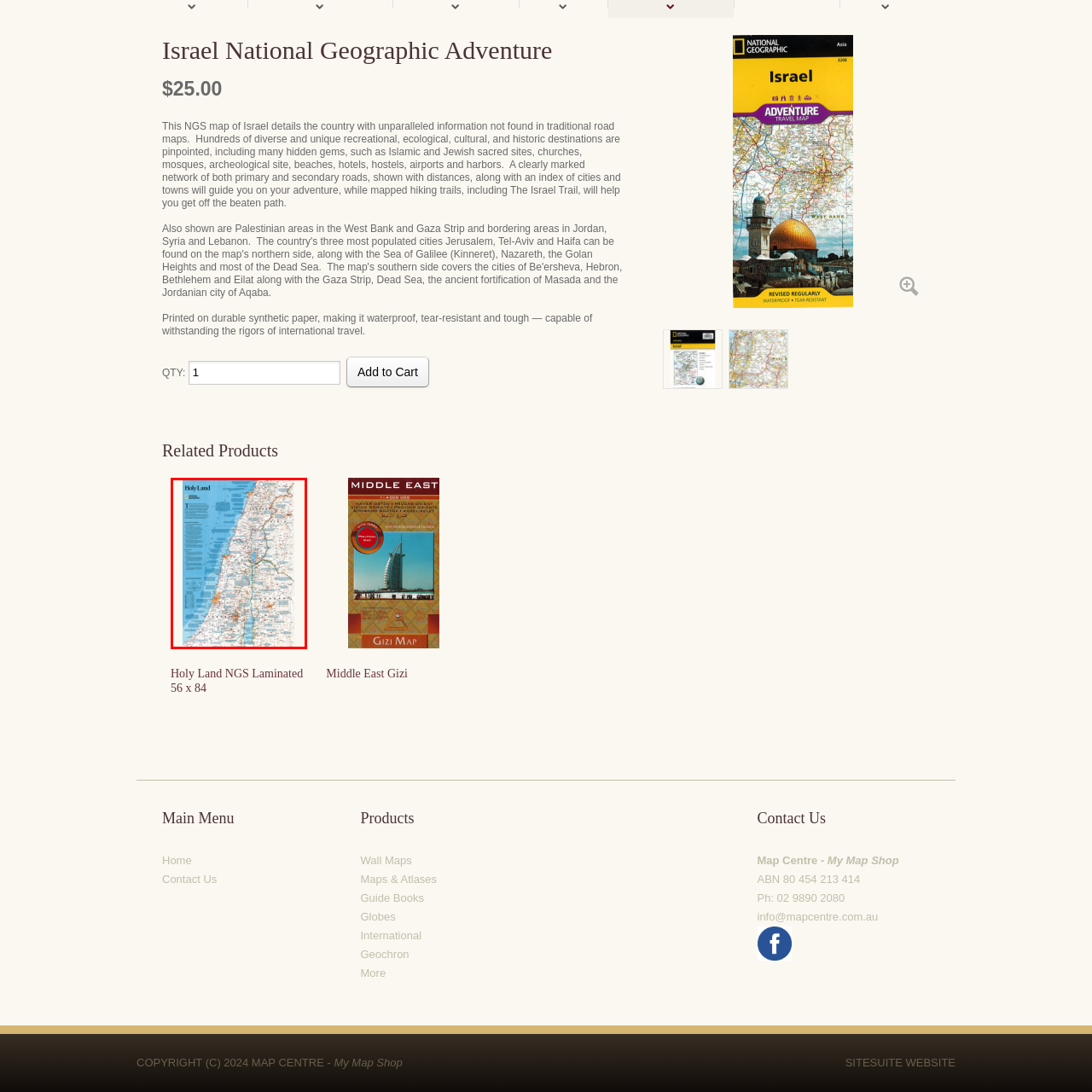Explain comprehensively what is shown in the image marked by the red outline.

The image depicts a detailed map of the Holy Land, highlighting various regions, cities, and significant landmarks across Israel and its surroundings. Rich in color, notably featuring shades of blue and earth tones, the map serves both as a navigational tool and an exploration guide. It includes numerous symbols marking important cultural, historical, and recreational sites, such as religious landmarks, natural parks, and tourist destinations. The map is printed on durable synthetic paper, making it waterproof and tear-resistant, ensuring its usability during international travels. This map is part of a product titled "Holy Land NGS Laminated 56 x 84," which promises to deliver unparalleled information for adventurers seeking to explore the rich heritage and diverse attractions of this historical region.